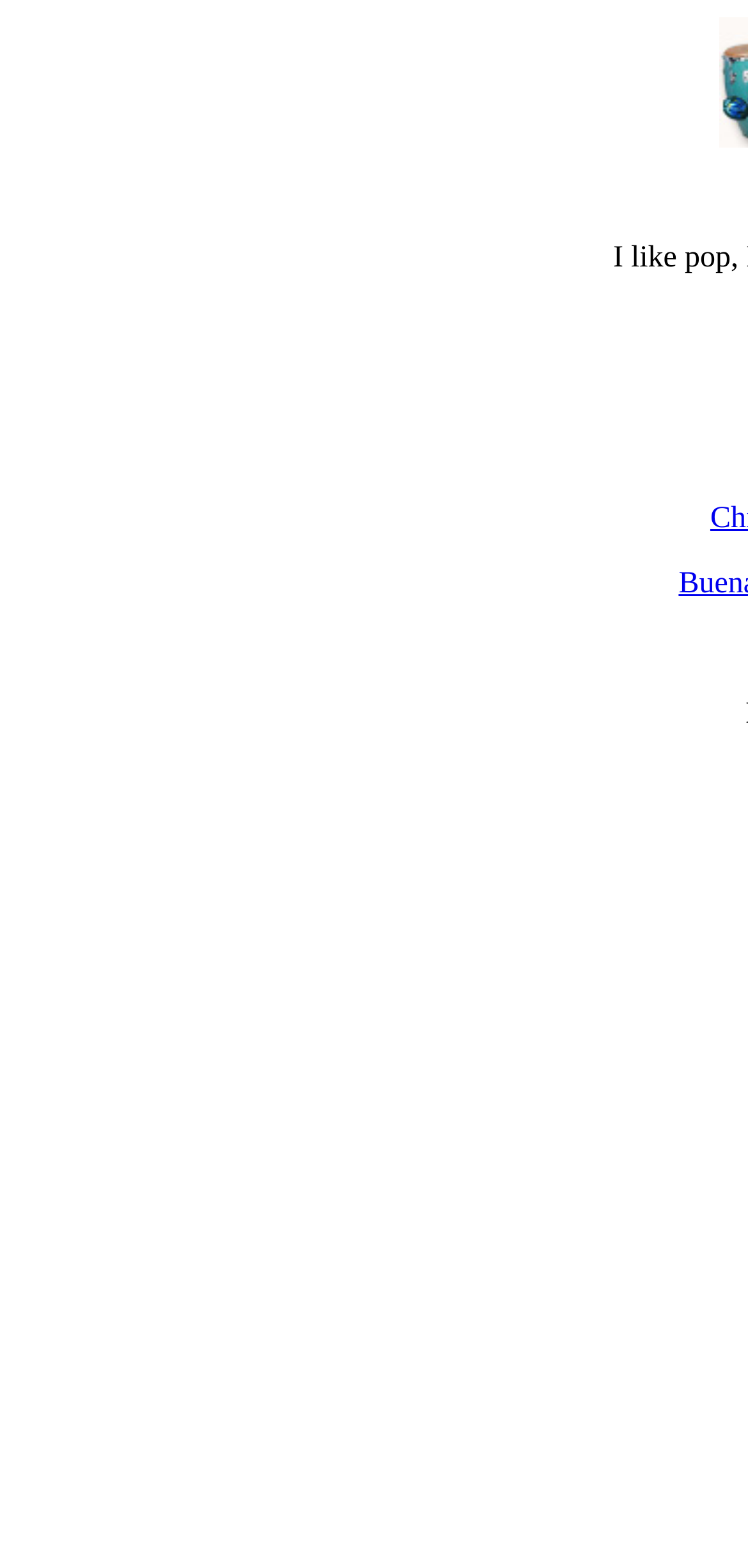How many columns are there in the table?
Using the visual information, reply with a single word or short phrase.

3